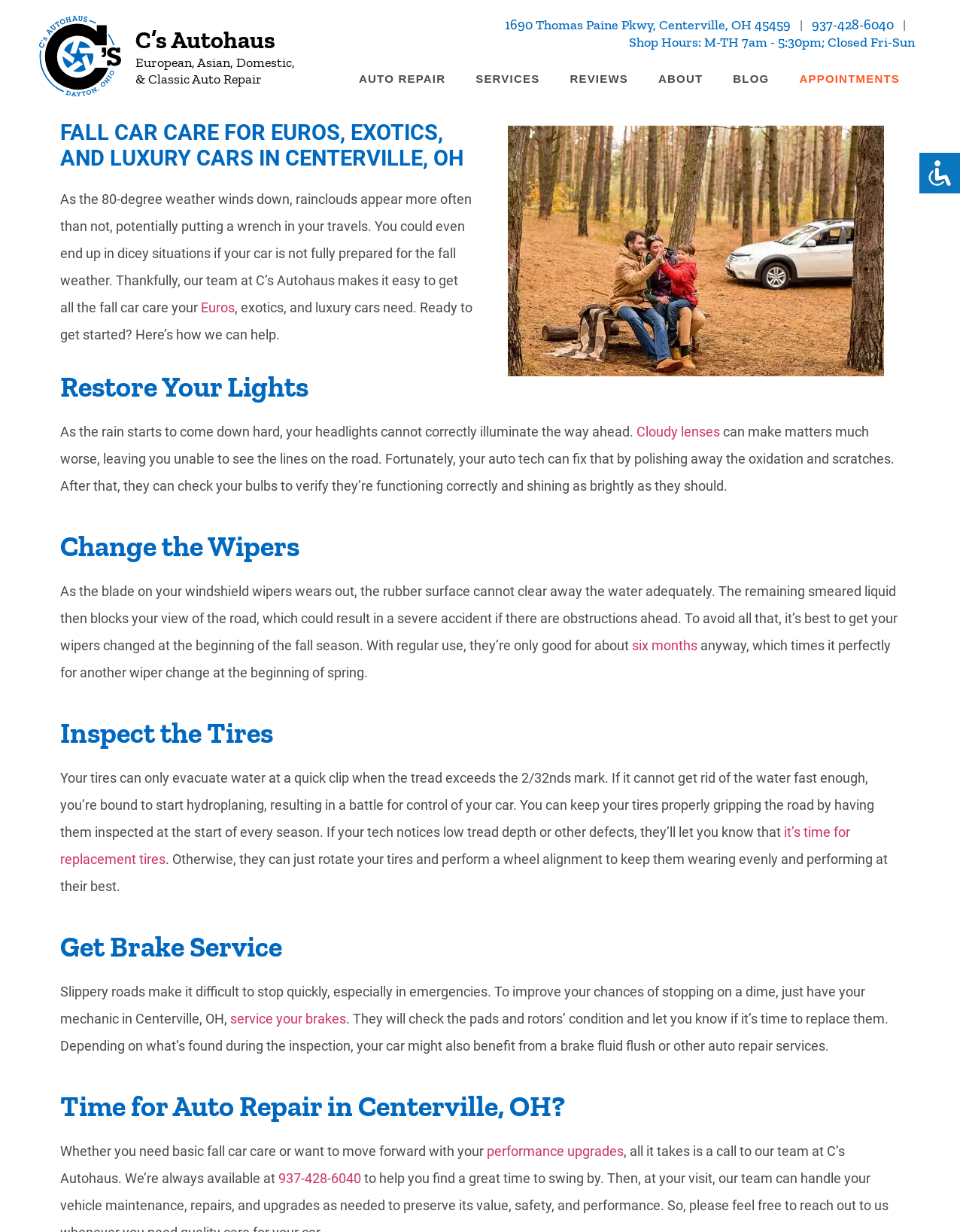Determine the bounding box coordinates for the UI element matching this description: "it’s time for replacement tires".

[0.062, 0.669, 0.883, 0.704]